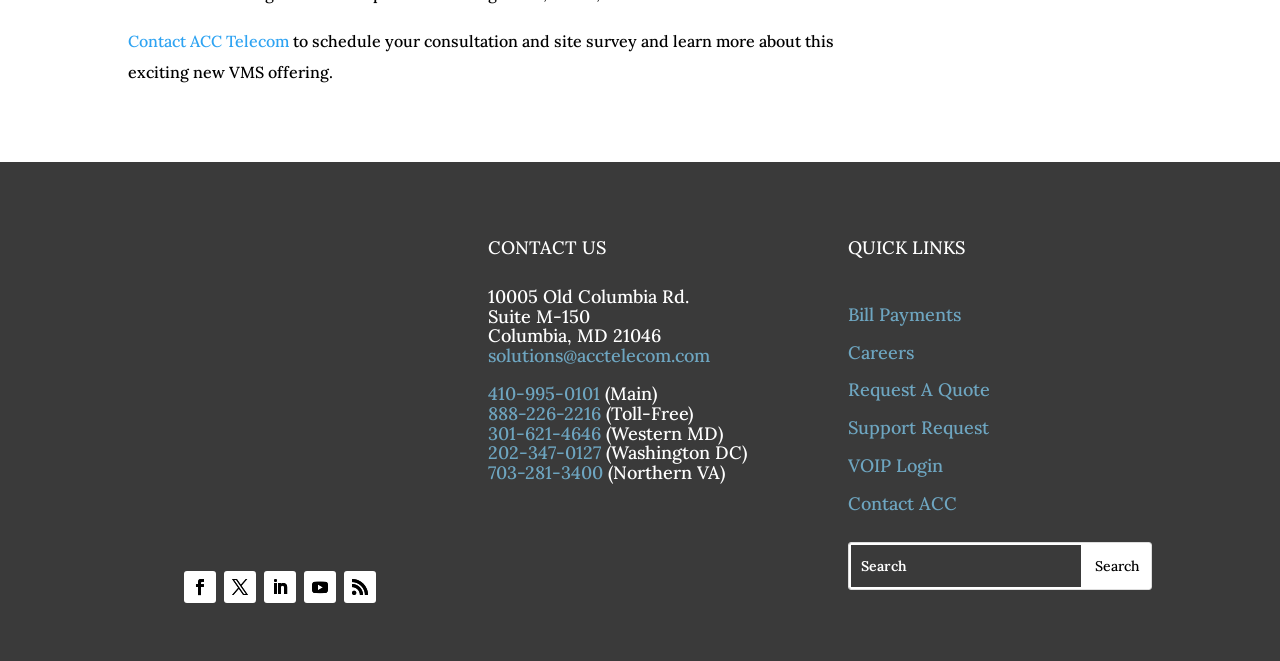Provide a brief response in the form of a single word or phrase:
What is the function of the search box?

To search the website